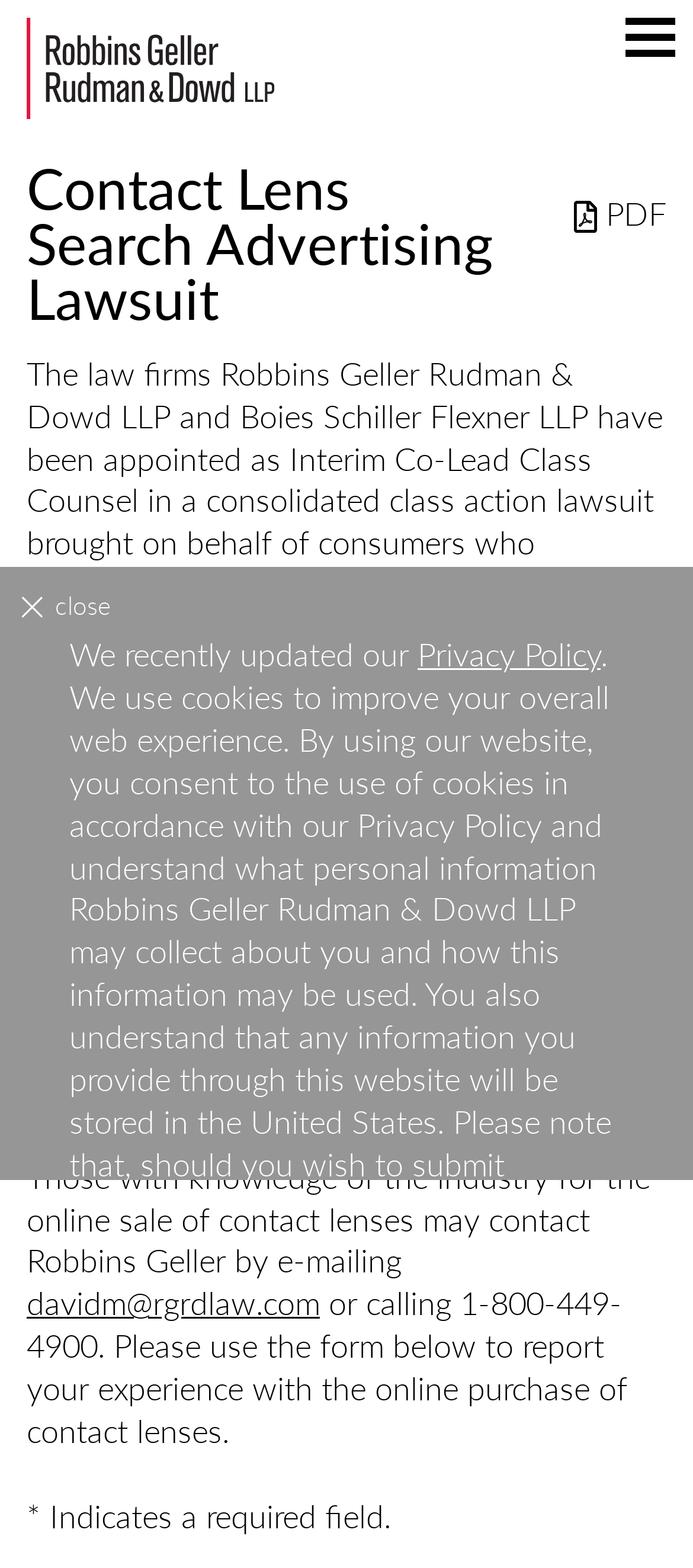Please identify the primary heading on the webpage and return its text.

Contact Lens Search Advertising Lawsuit